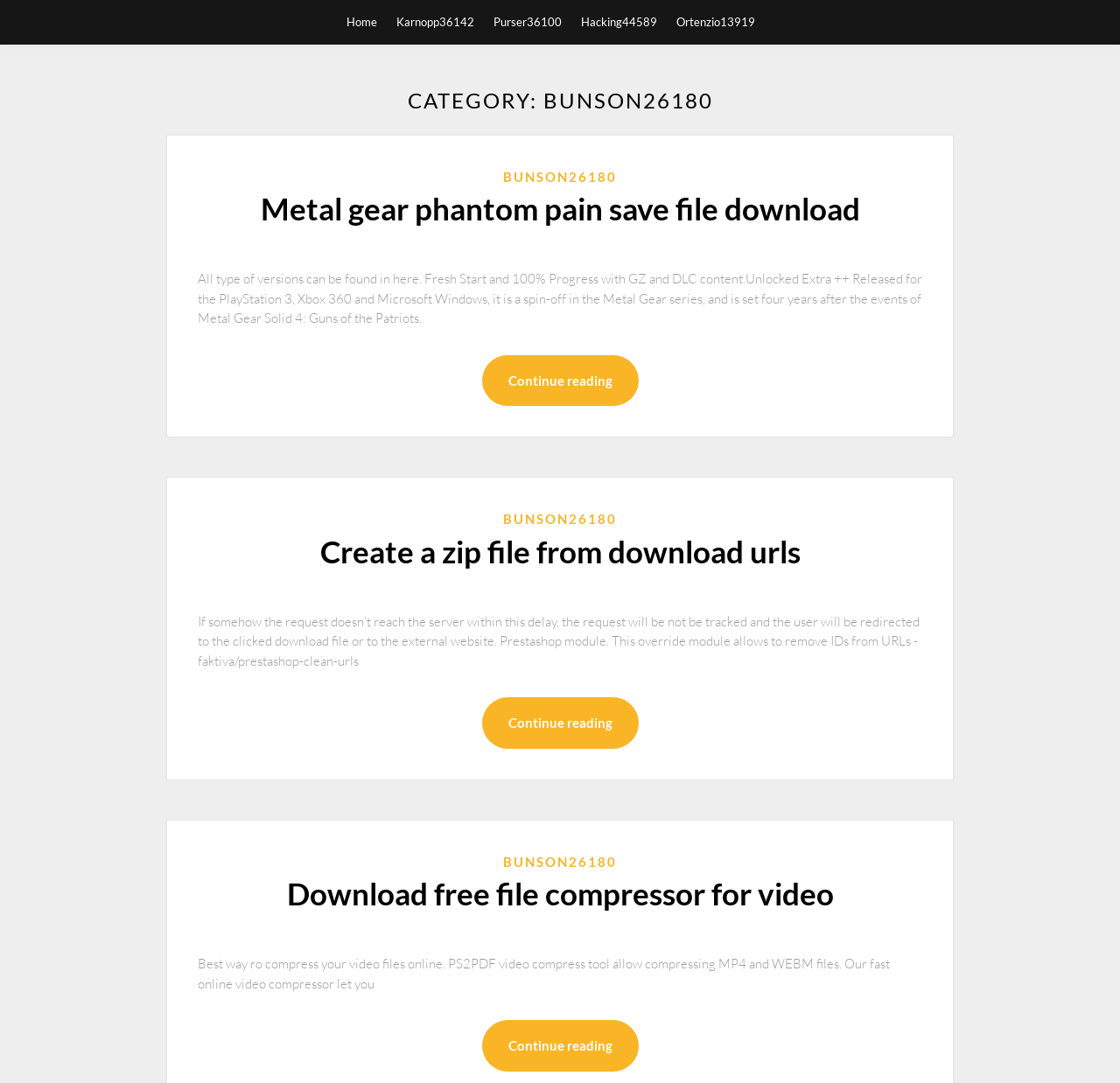Describe all the key features and sections of the webpage thoroughly.

The webpage appears to be a blog or article page with multiple sections. At the top, there are five links: "Home", "Karnopp36142", "Purser36100", "Hacking44589", and "Ortenzio13919", which are likely navigation links.

Below these links, there is a header section with the title "CATEGORY: BUNSON26180". Underneath this header, there are three article sections.

The first article section has a link to "BUNSON26180" and a heading that reads "Metal gear phantom pain save file download". Below this heading, there is a paragraph of text describing the game Metal Gear Solid 5: The Phantom Pain and its features. There is also a link to "Continue reading" at the bottom of this section.

The second article section has a similar structure, with a link to "BUNSON26180" and a heading that reads "Create a zip file from download urls". This section also has a paragraph of text describing a Prestashop module and its features, followed by a "Continue reading" link.

The third article section has a link to "BUNSON26180" and a heading that reads "Download free file compressor for video". This section has a paragraph of text describing a video compression tool and its features, followed by a "Continue reading" link.

Throughout the page, there are multiple links to "BUNSON26180" and "Continue reading", which suggest that the page is a collection of articles or blog posts related to the topic of Metal Gear Solid 5: The Phantom Pain and file compression.